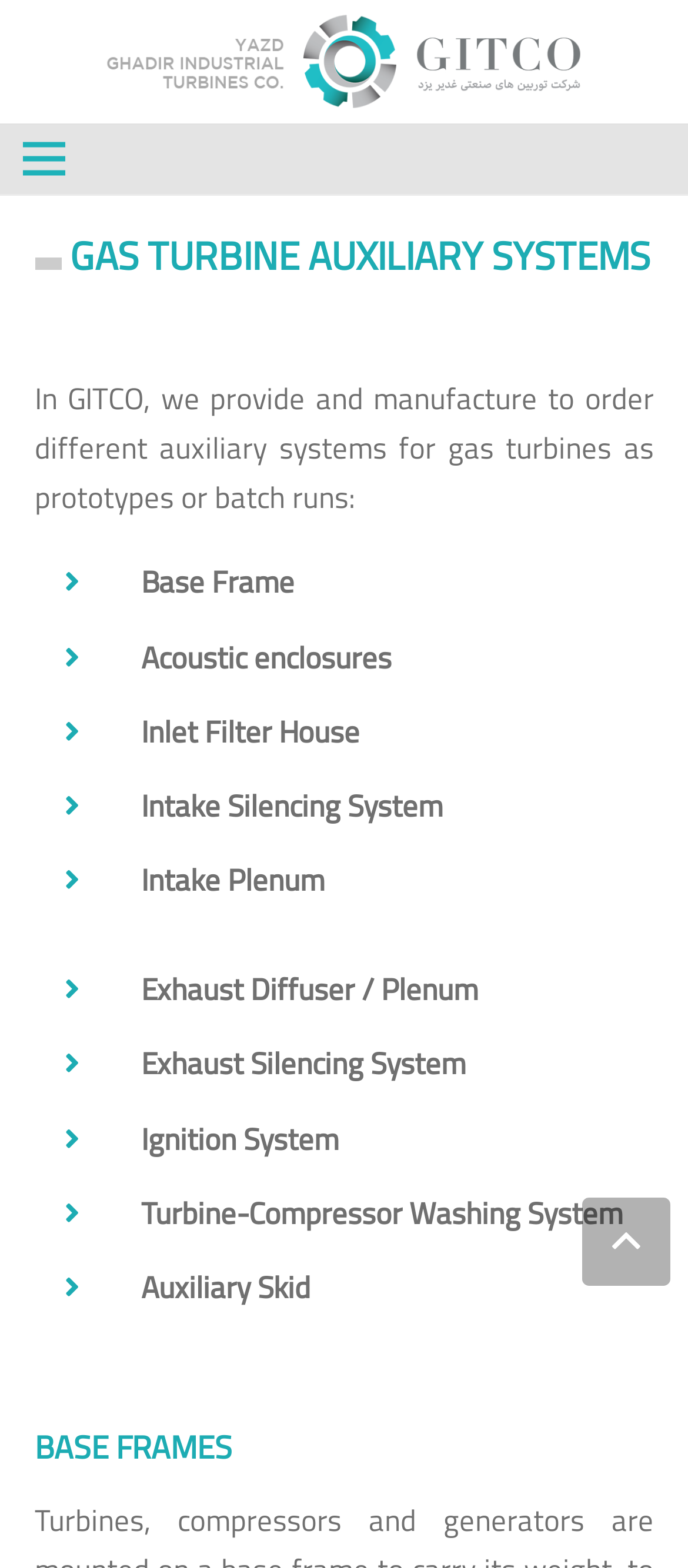Is there a button to go back to the top?
Using the image as a reference, answer the question with a short word or phrase.

Yes